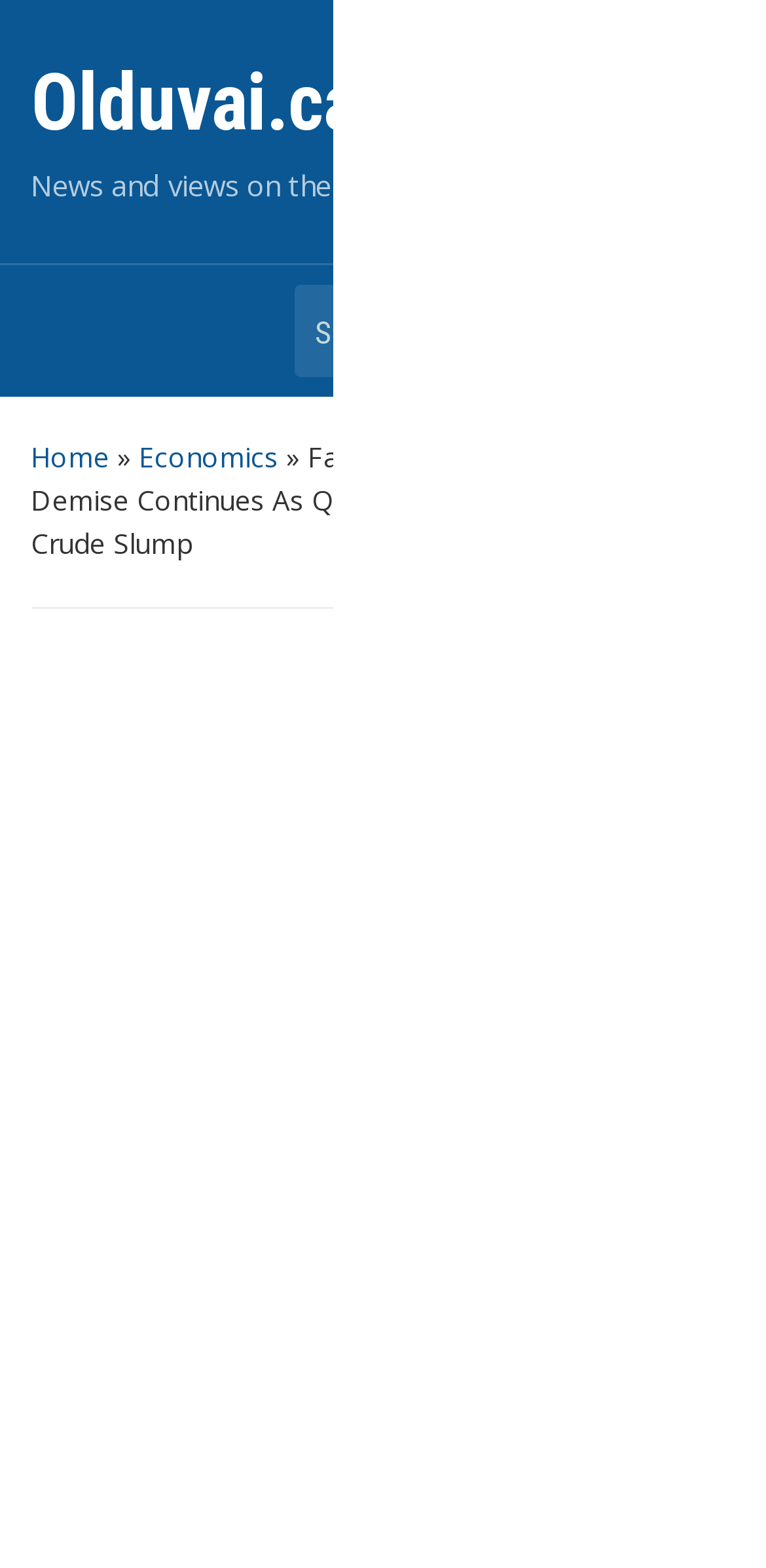Please answer the following question as detailed as possible based on the image: 
What is the search function for?

The search function is located at the top of the webpage, and it allows users to search for specific keywords or phrases within the website. This suggests that the search function is intended for searching the website's content.